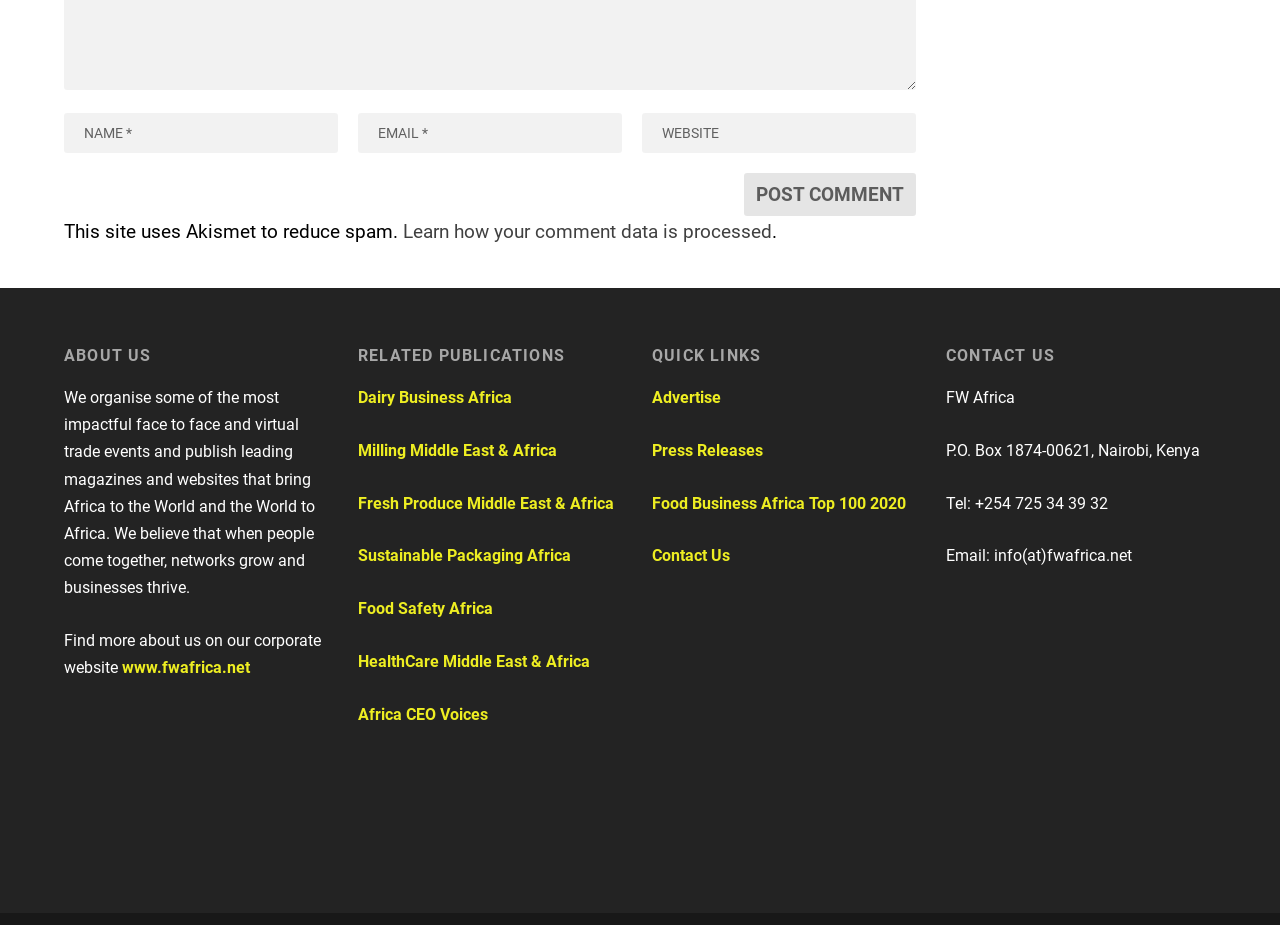Please determine the bounding box coordinates of the area that needs to be clicked to complete this task: 'Enter your email'. The coordinates must be four float numbers between 0 and 1, formatted as [left, top, right, bottom].

[0.28, 0.149, 0.486, 0.193]